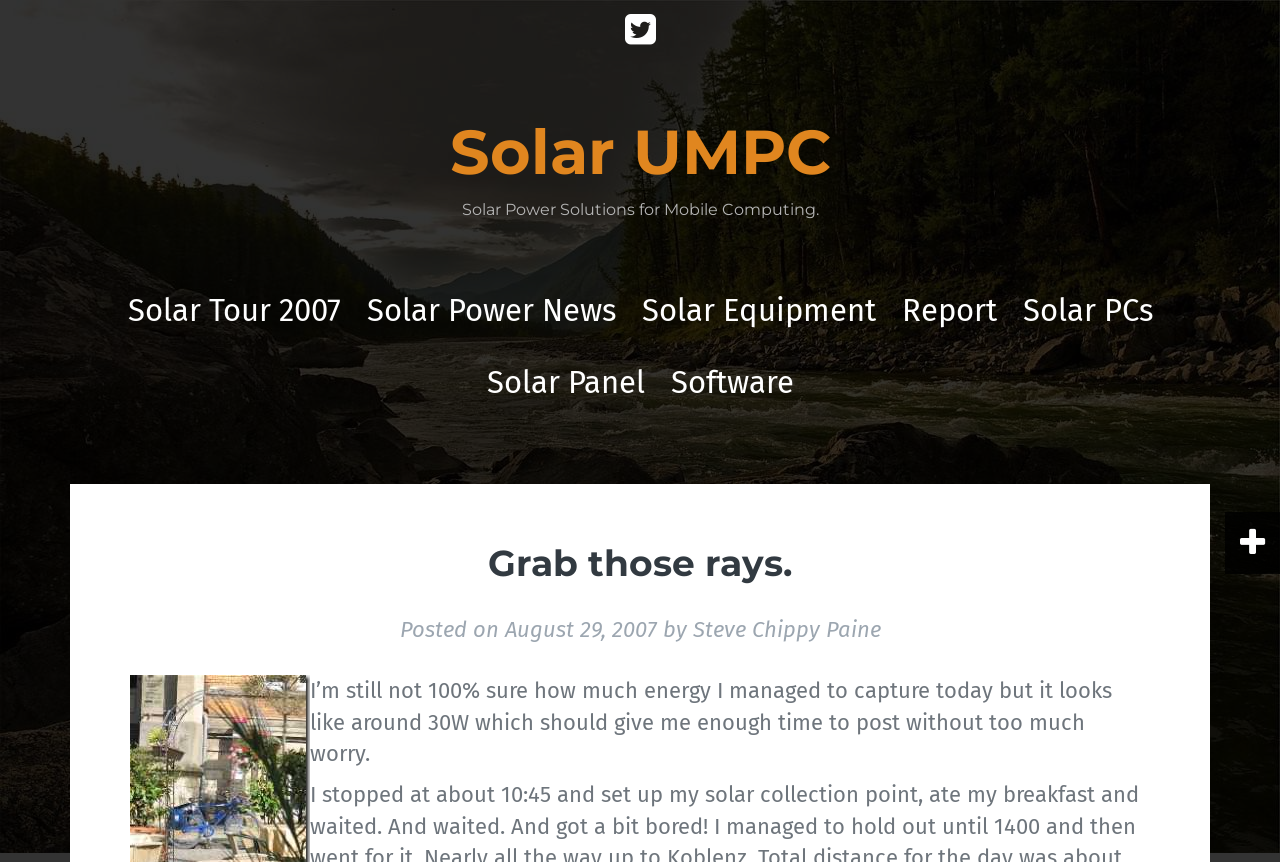Provide the bounding box coordinates of the HTML element described by the text: "Software".

[0.524, 0.419, 0.62, 0.471]